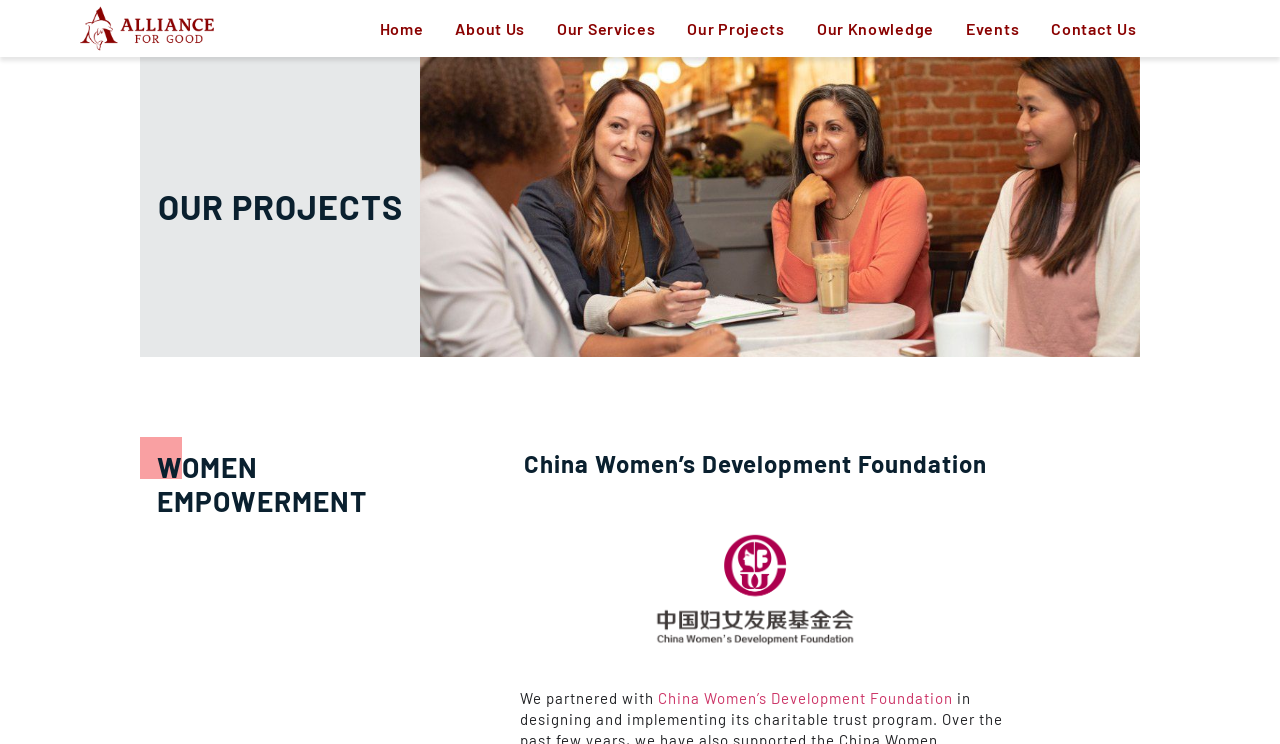Please find the bounding box coordinates of the clickable region needed to complete the following instruction: "Click on synthesizers". The bounding box coordinates must consist of four float numbers between 0 and 1, i.e., [left, top, right, bottom].

None